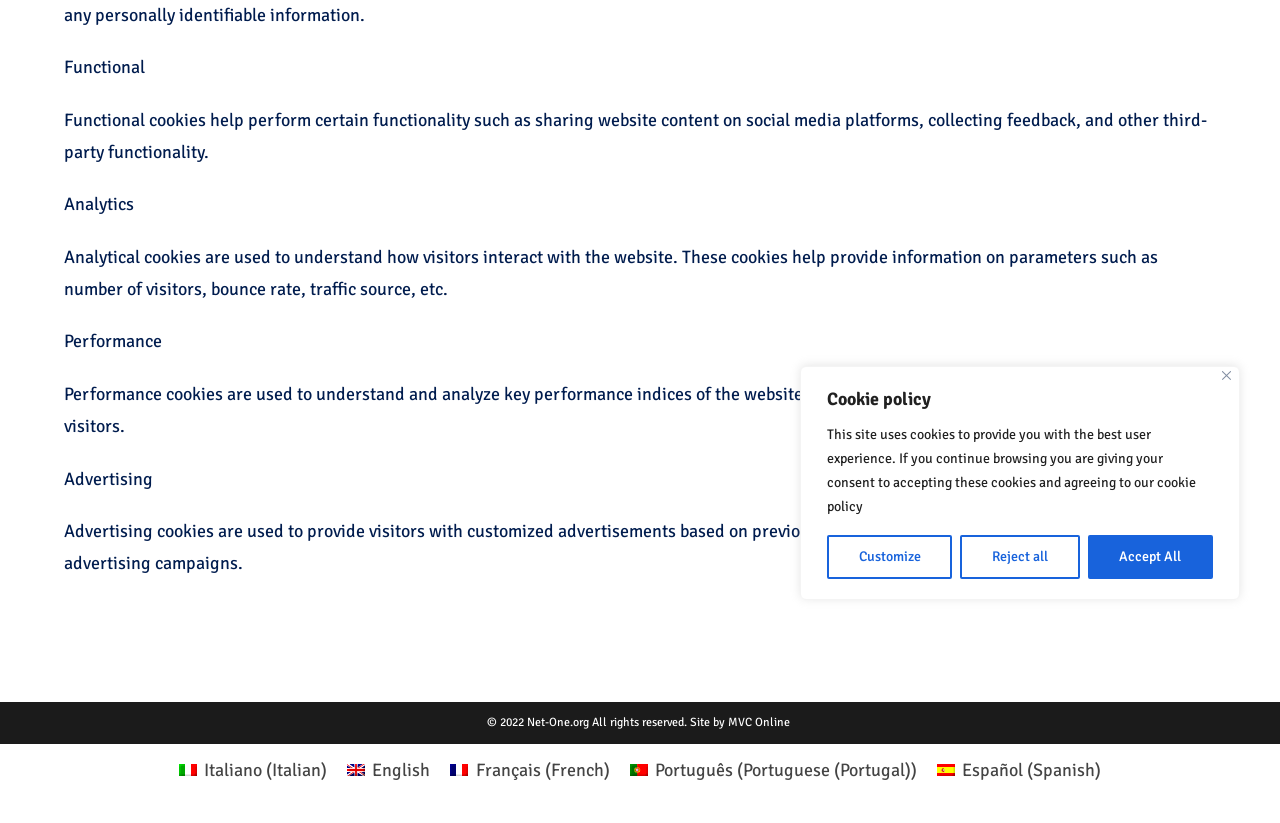Locate the bounding box of the UI element described in the following text: "0".

None